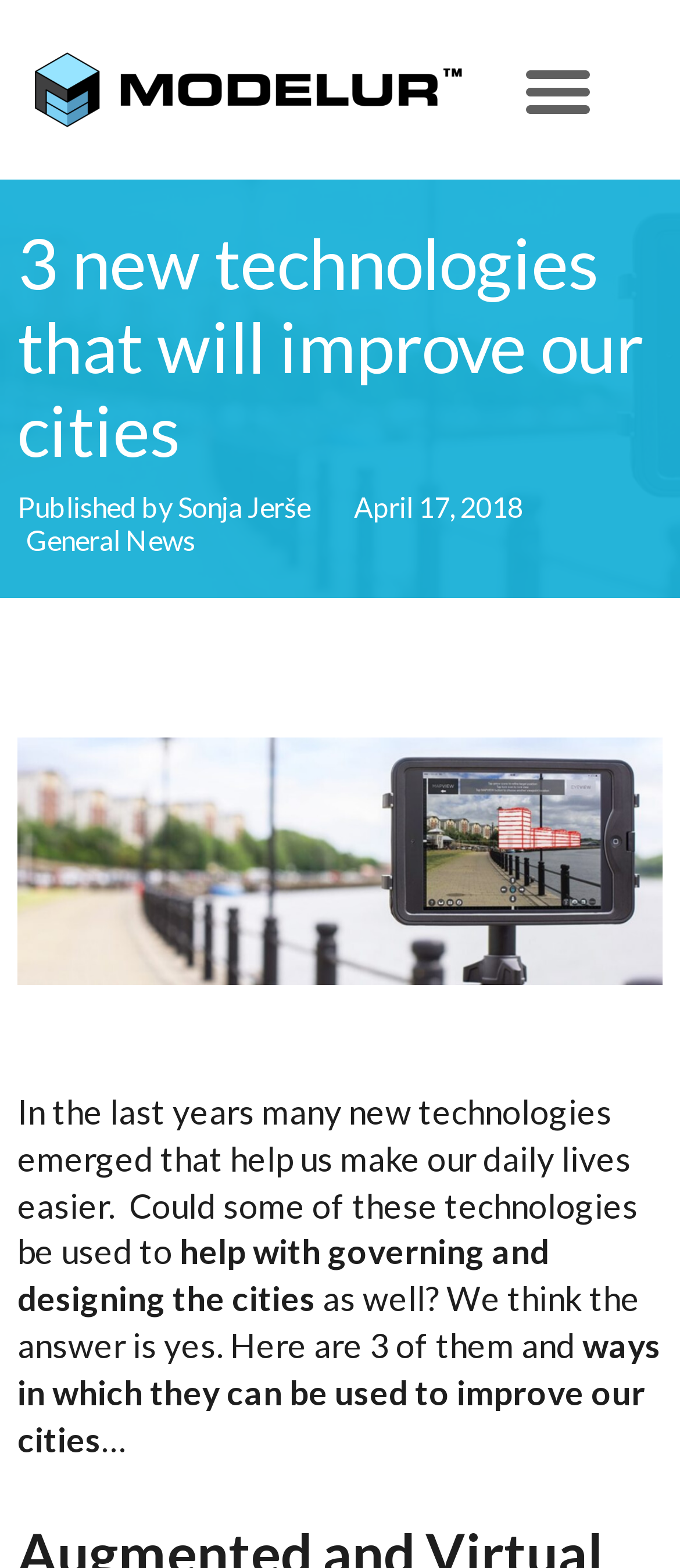What is the category of this article?
Look at the webpage screenshot and answer the question with a detailed explanation.

The category of the article is mentioned in the section that says 'General News', which is likely a classification or tag for the article.